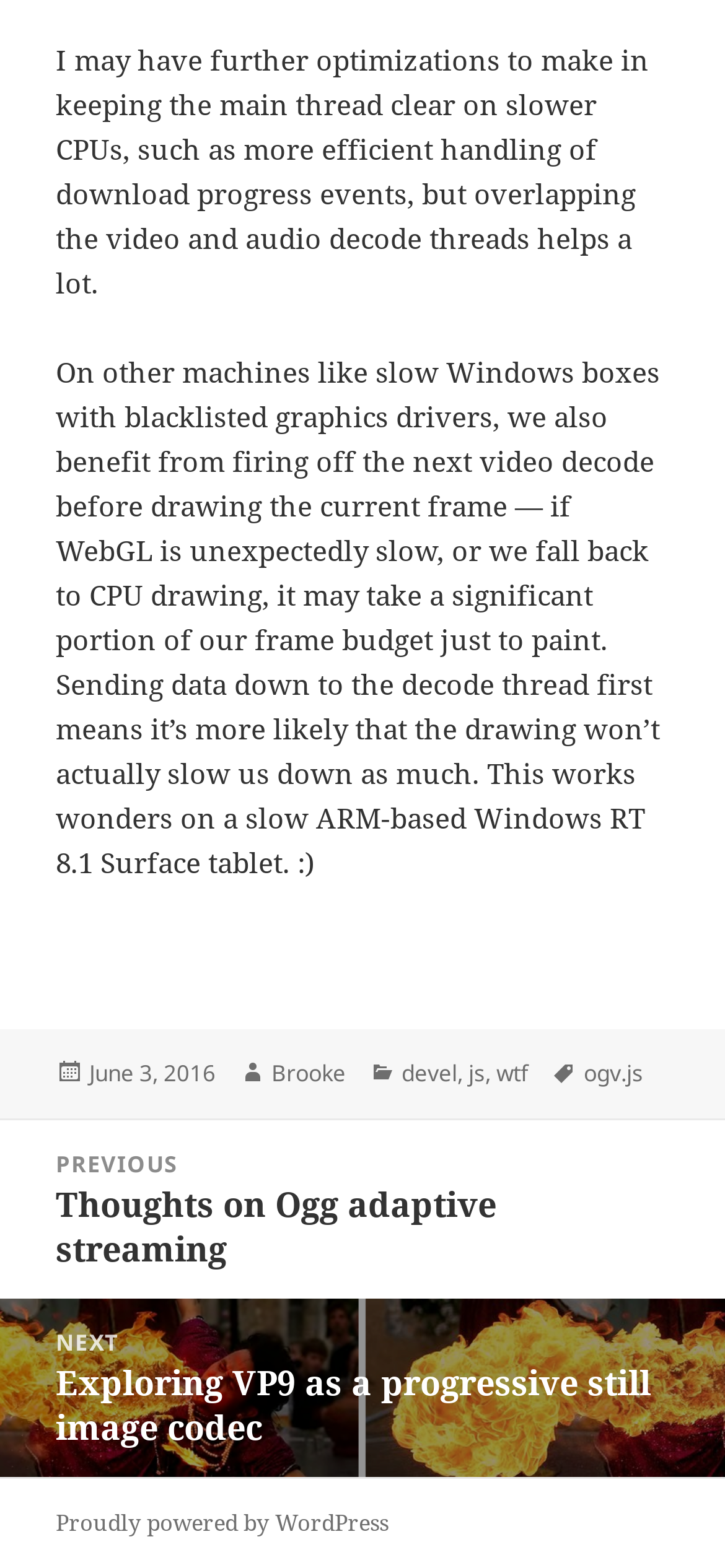What is the category of the post?
From the image, provide a succinct answer in one word or a short phrase.

devel, js, wtf